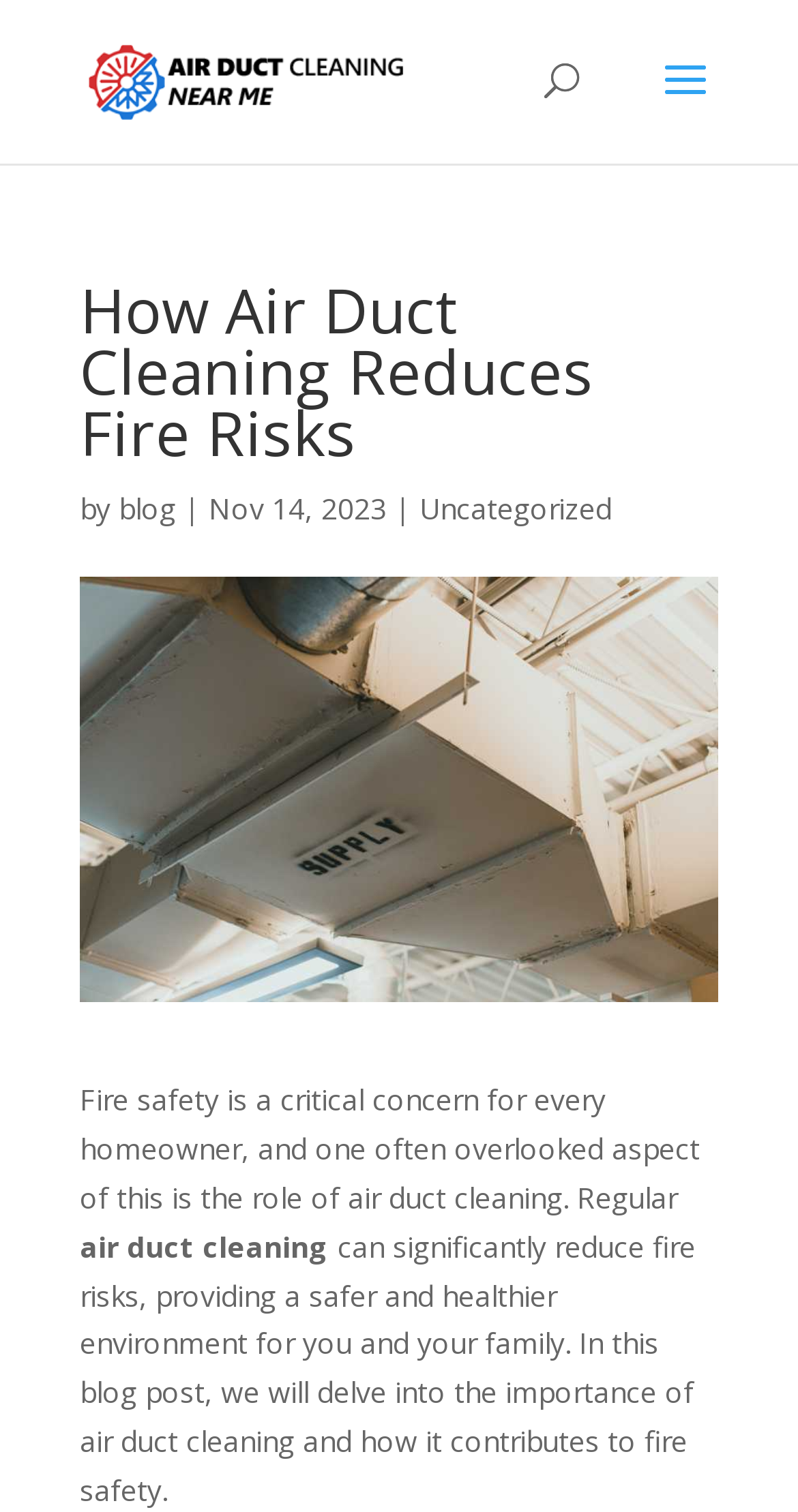Respond to the following question using a concise word or phrase: 
What is the purpose of air duct cleaning?

Reduce fire risks